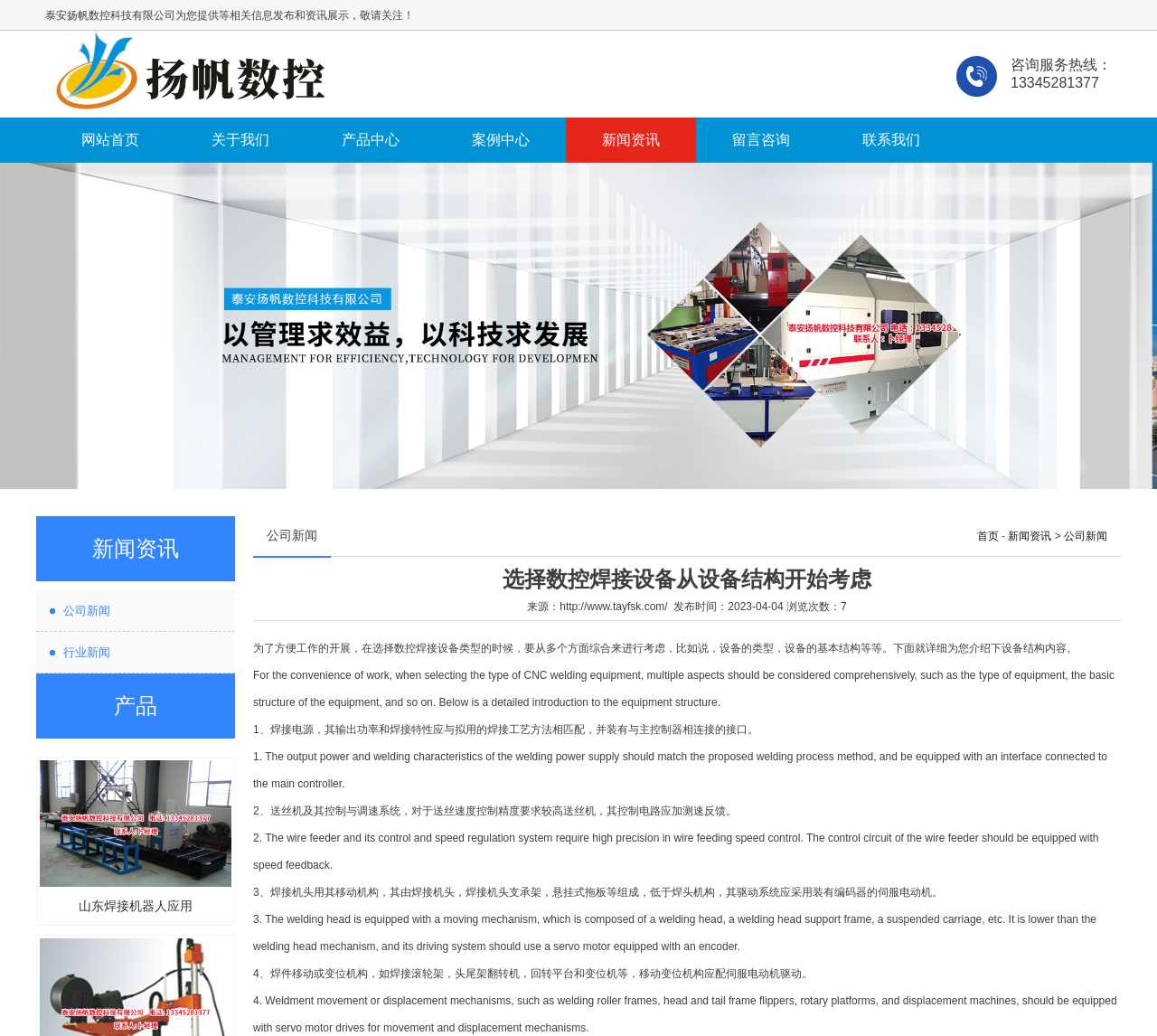Provide the bounding box coordinates of the area you need to click to execute the following instruction: "Learn about the application of welding robots in Shandong".

[0.034, 0.847, 0.2, 0.89]